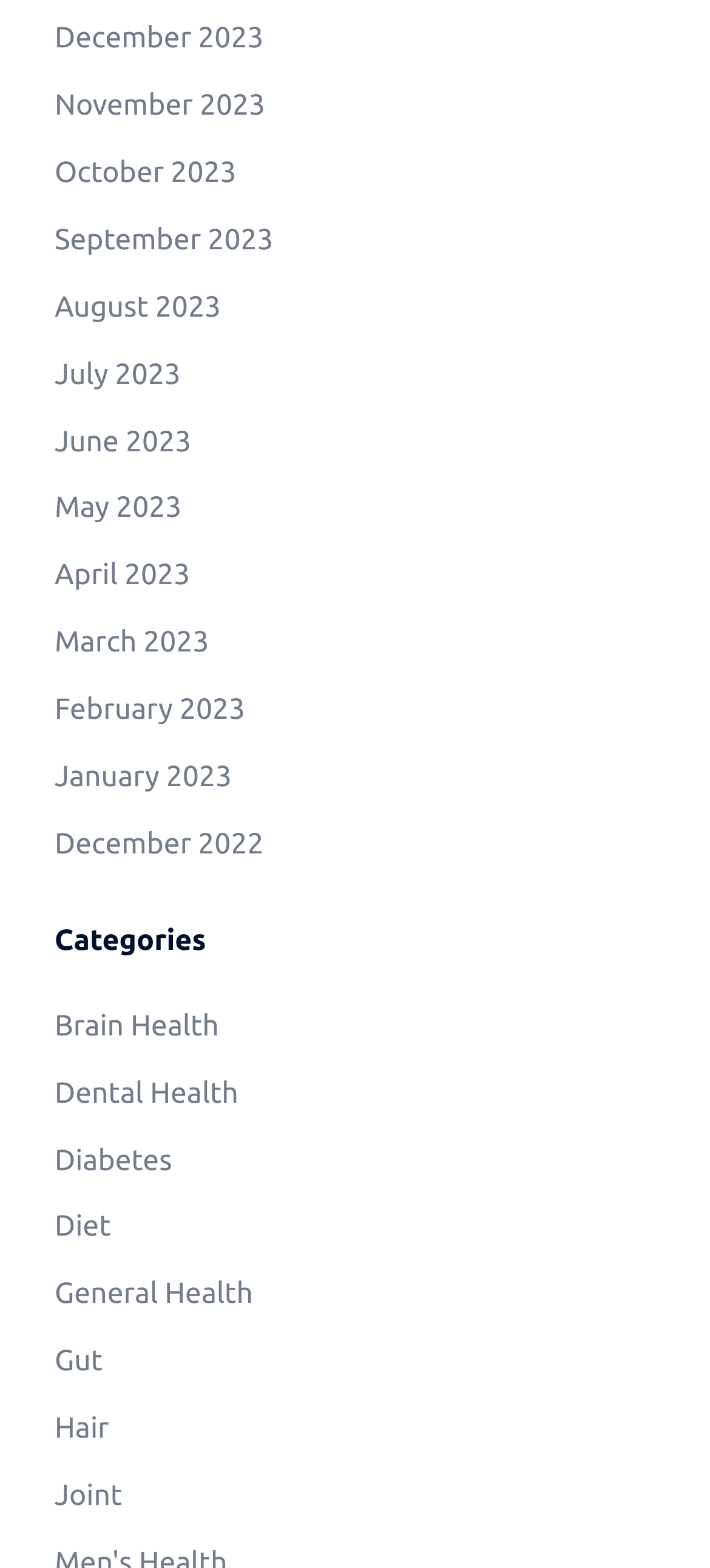How many months are listed? Please answer the question using a single word or phrase based on the image.

12